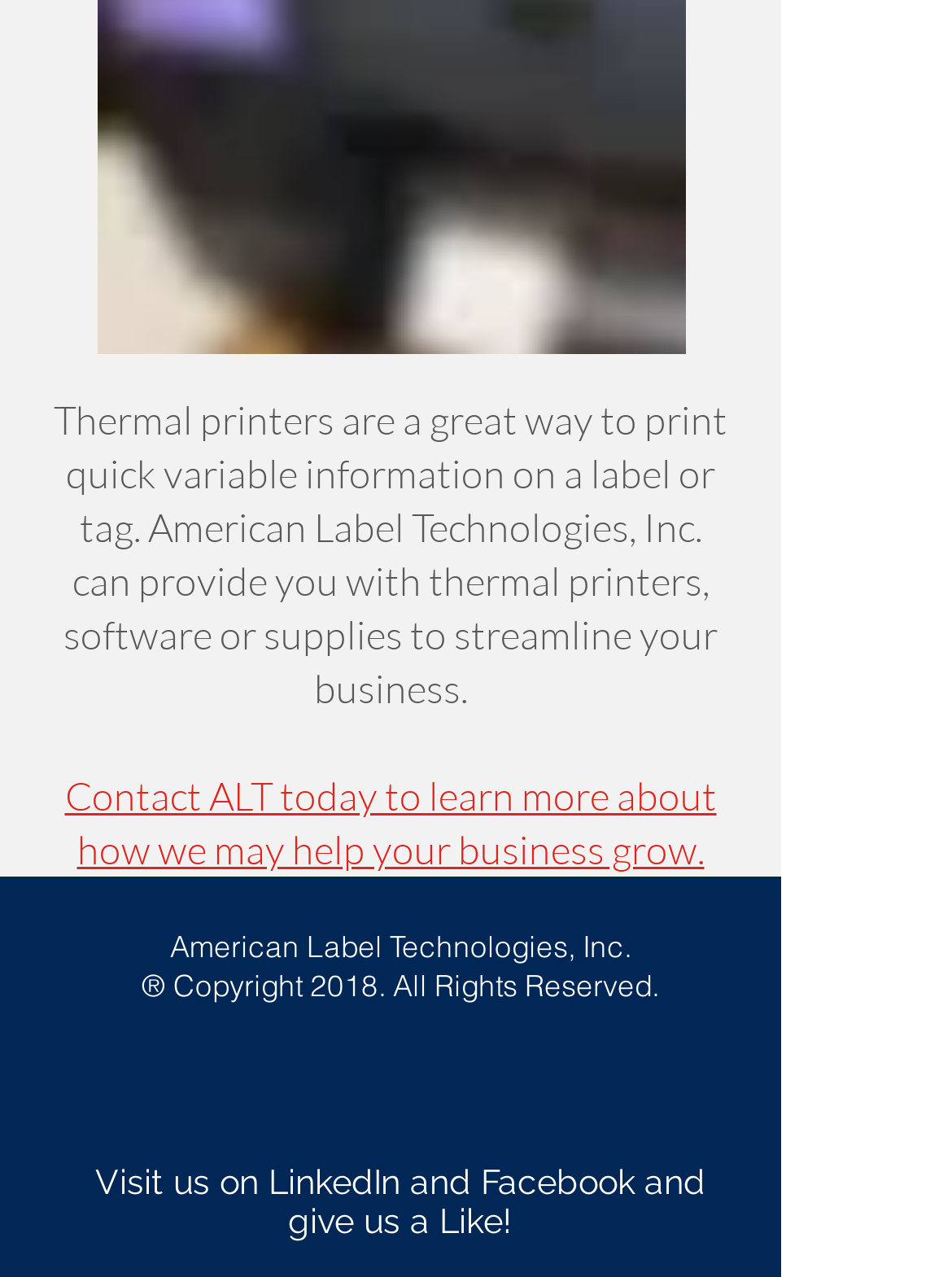Provide a brief response to the question below using a single word or phrase: 
What is the company name?

American Label Technologies, Inc.